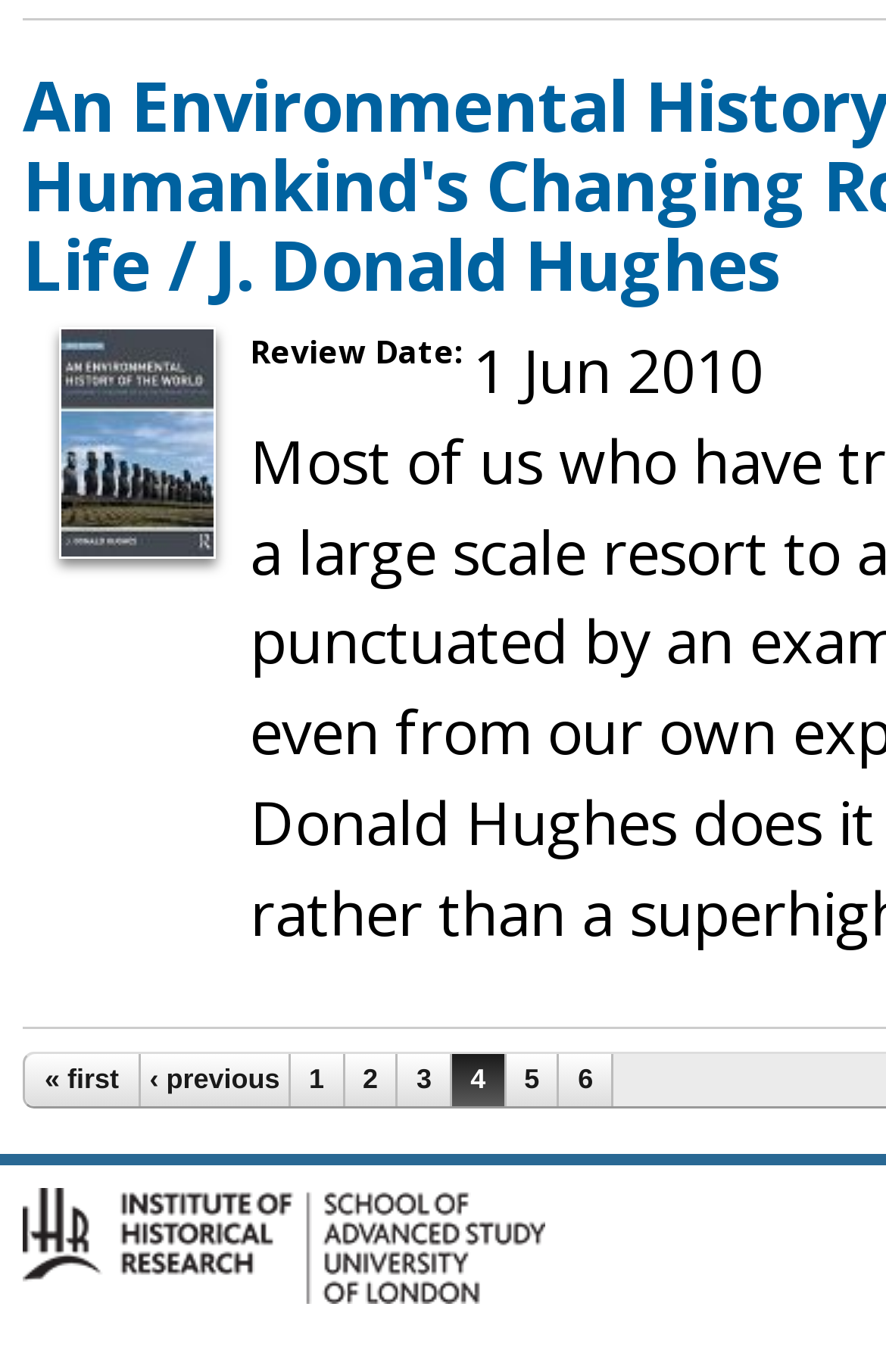Respond to the question below with a concise word or phrase:
How many page links are there?

6